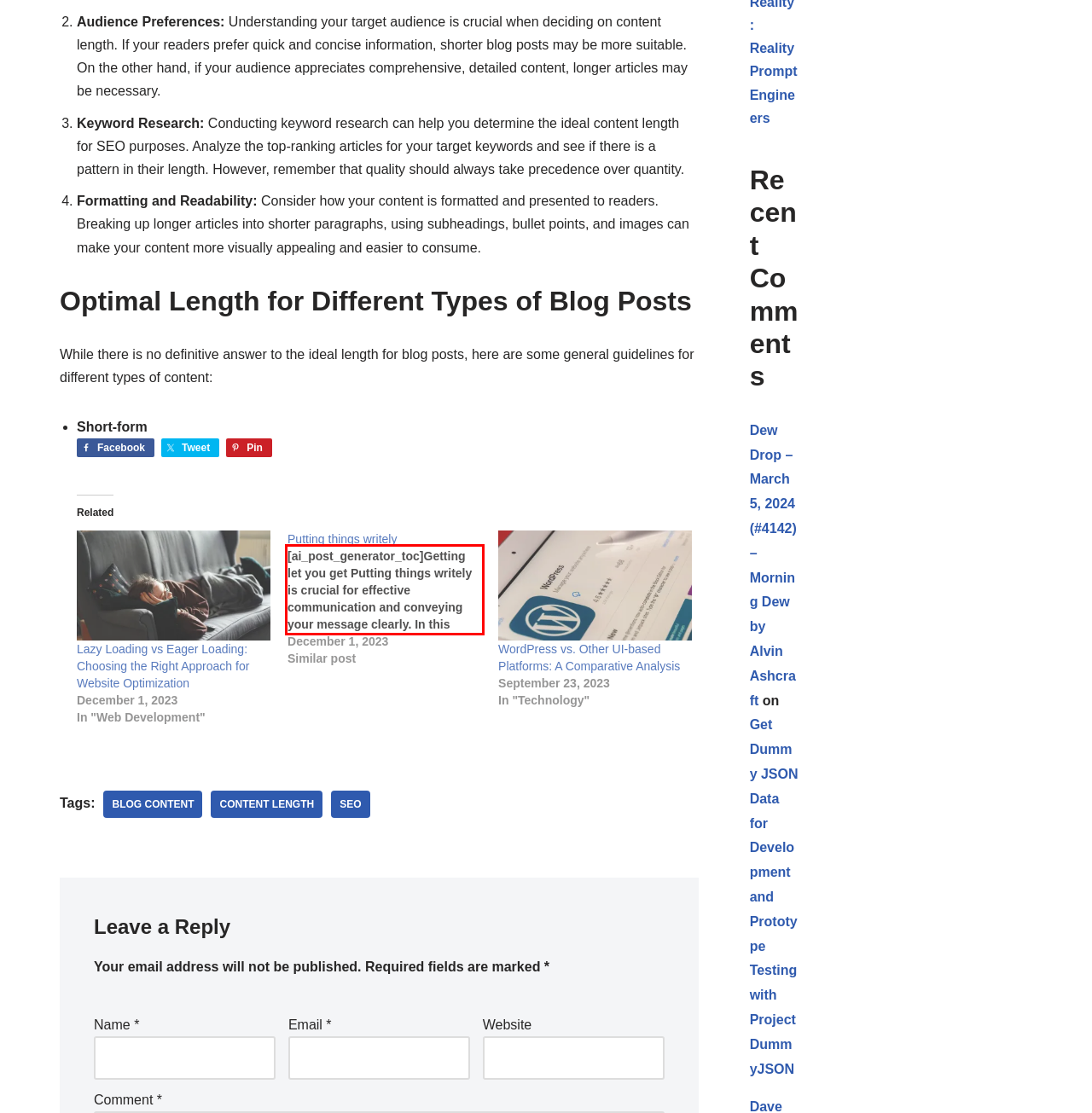Look at the webpage screenshot and recognize the text inside the red bounding box.

[ai_post_generator_toc]Getting let you get Putting things writely is crucial for effective communication and conveying your message clearly. In this blog, we will explore the importance of organizing your thoughts, structuring your content, and using the power of a table of contents. Whether you are writing an article, a blog post,…